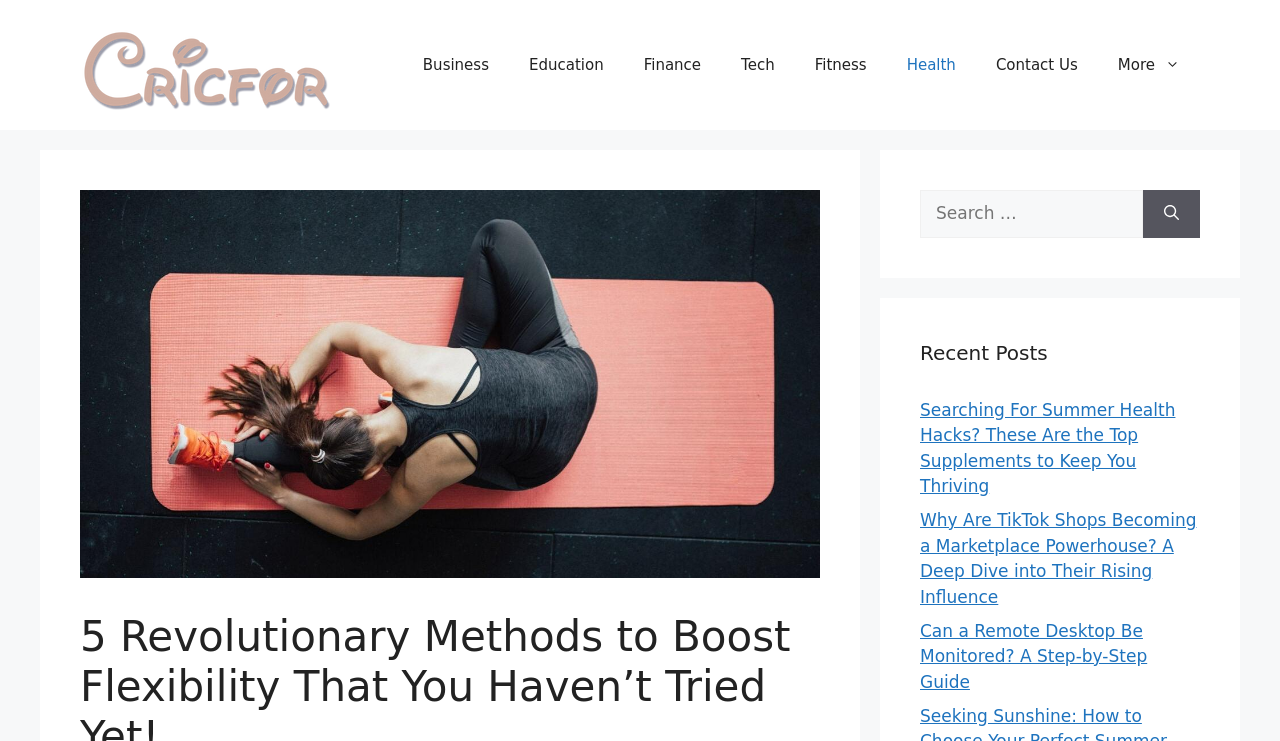Provide your answer to the question using just one word or phrase: Is there a logo on the webpage?

Yes